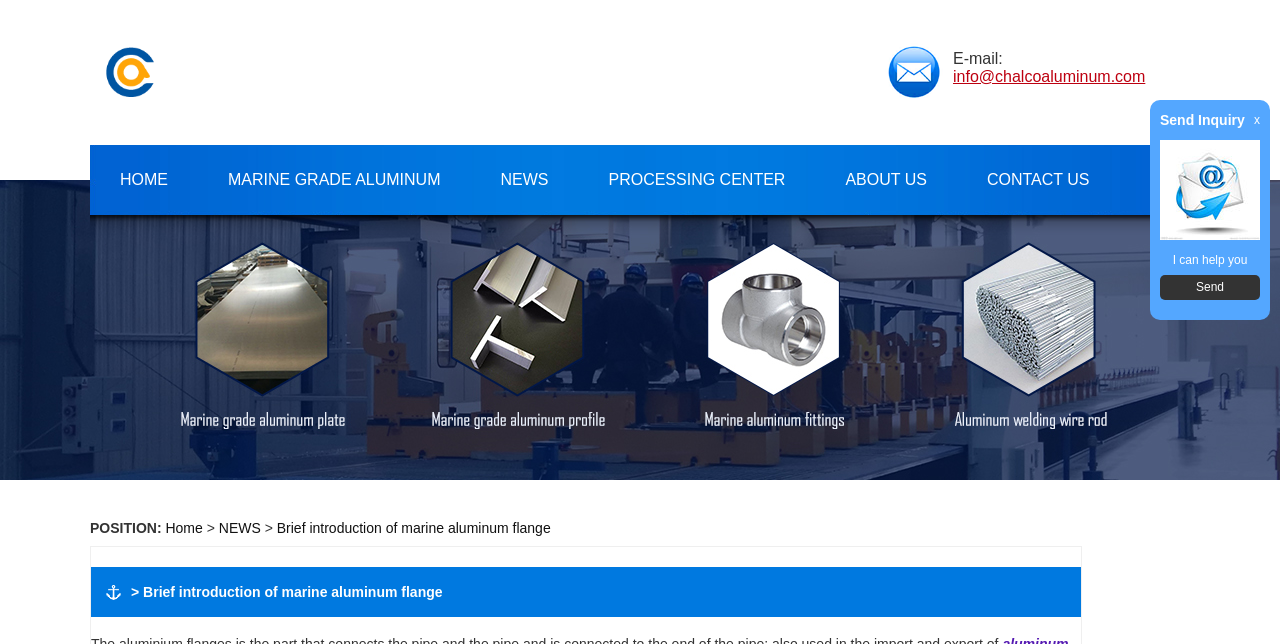Using the provided element description, identify the bounding box coordinates as (top-left x, top-left y, bottom-right x, bottom-right y). Ensure all values are between 0 and 1. Description: Privacy Notice

None